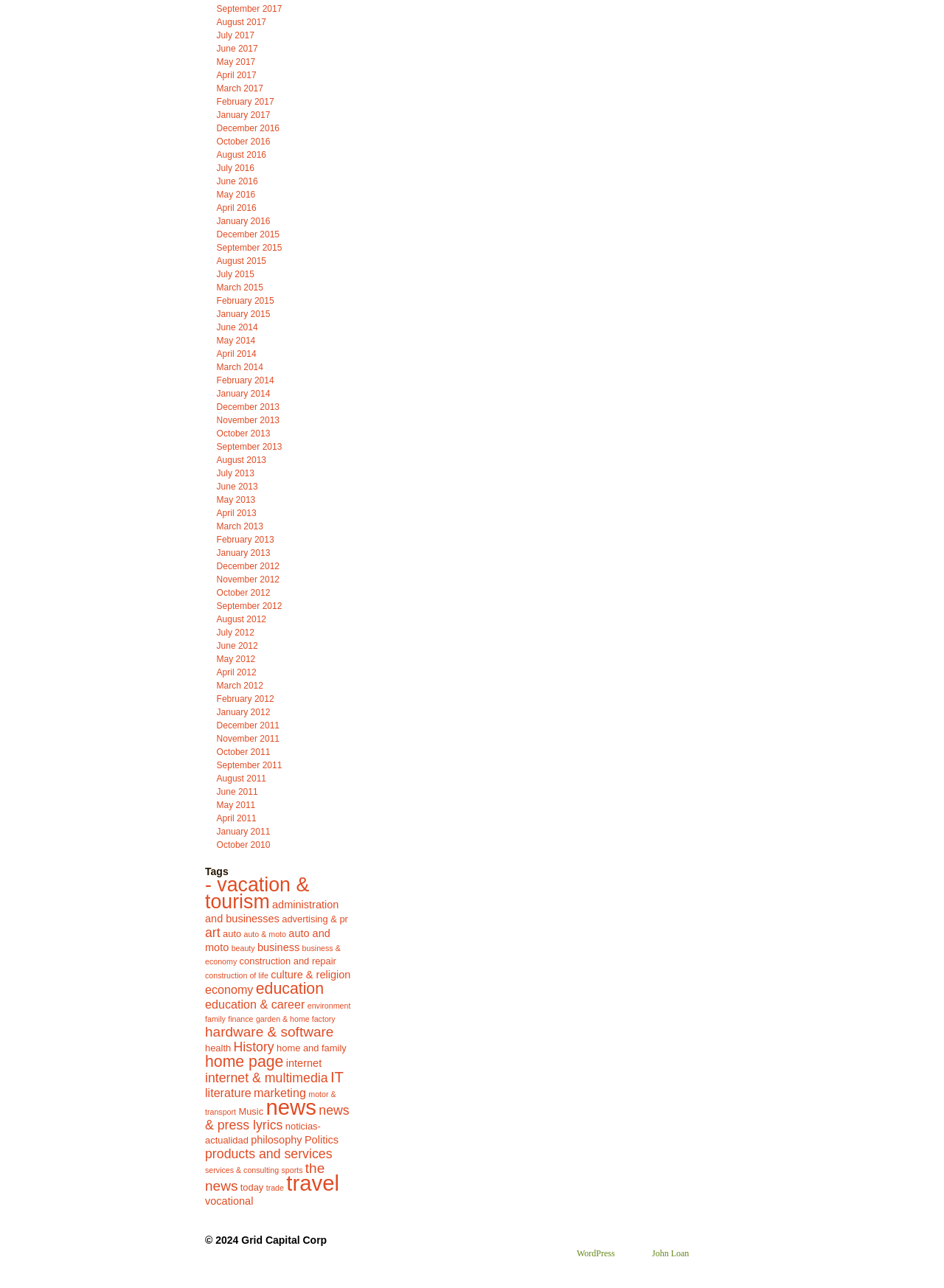Using the webpage screenshot and the element description - vacation & tourism, determine the bounding box coordinates. Specify the coordinates in the format (top-left x, top-left y, bottom-right x, bottom-right y) with values ranging from 0 to 1.

[0.217, 0.678, 0.328, 0.709]